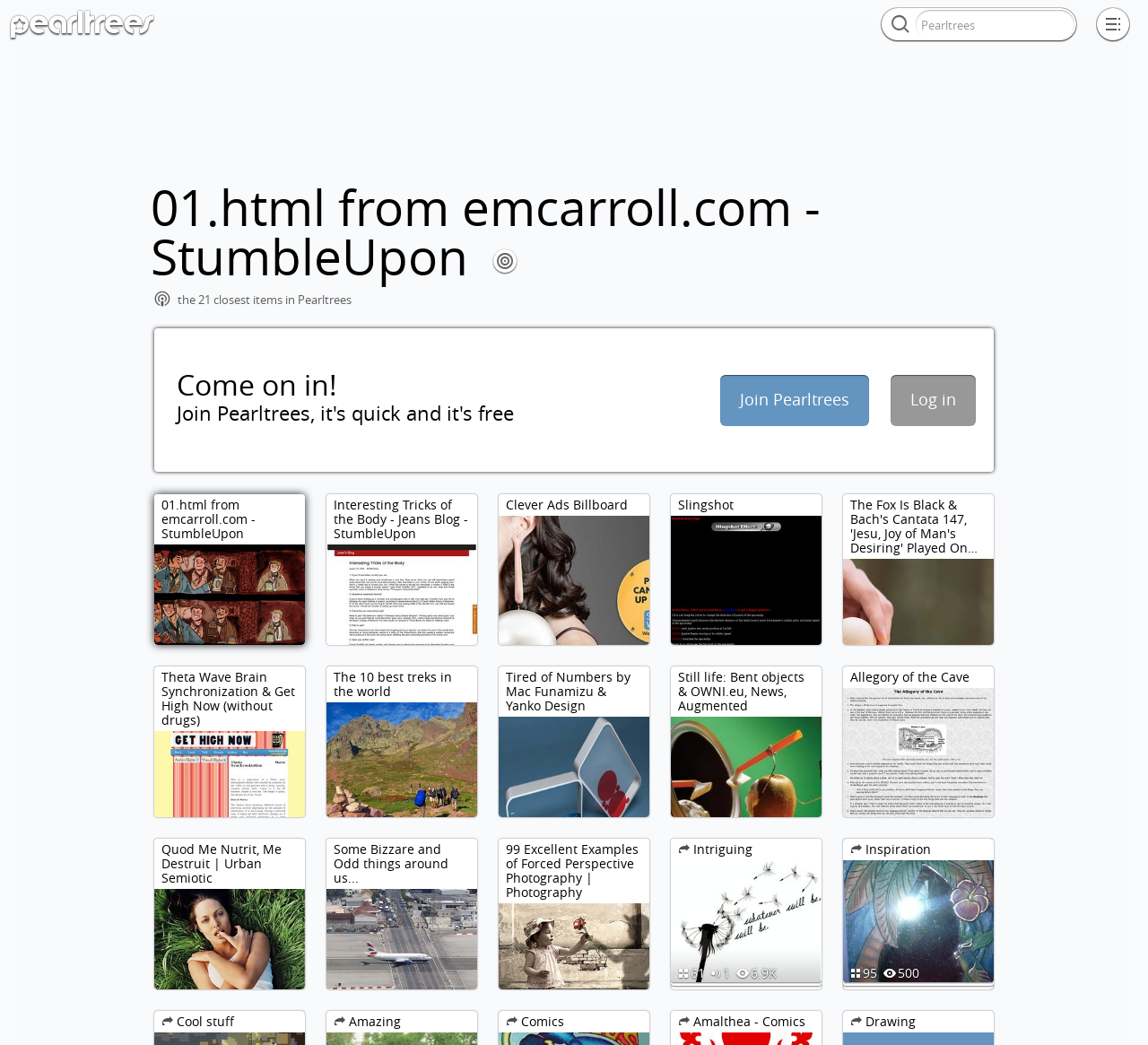How many people have liked the item 'Some Bizzare and Odd things around us...'?
Please provide a single word or phrase in response based on the screenshot.

6.9K